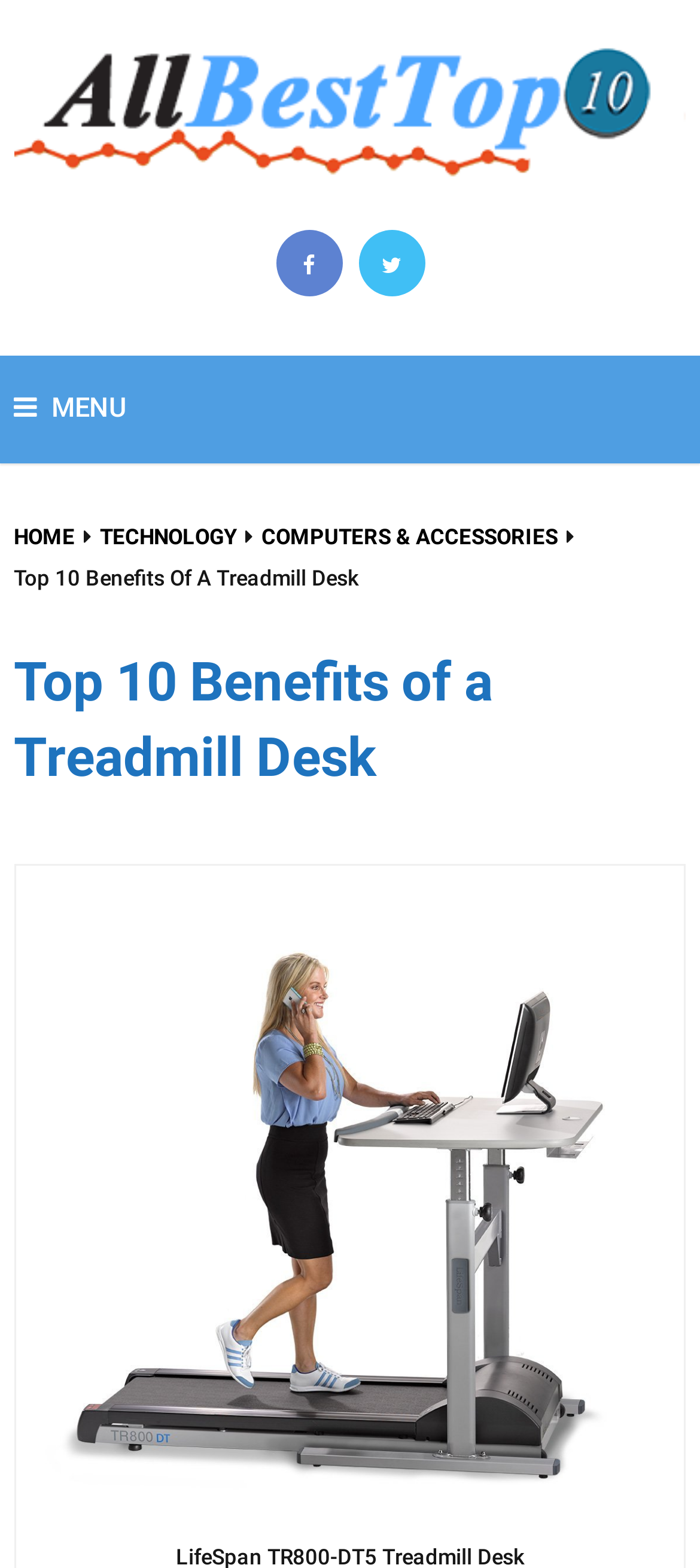How many menu items are there?
Please answer using one word or phrase, based on the screenshot.

4